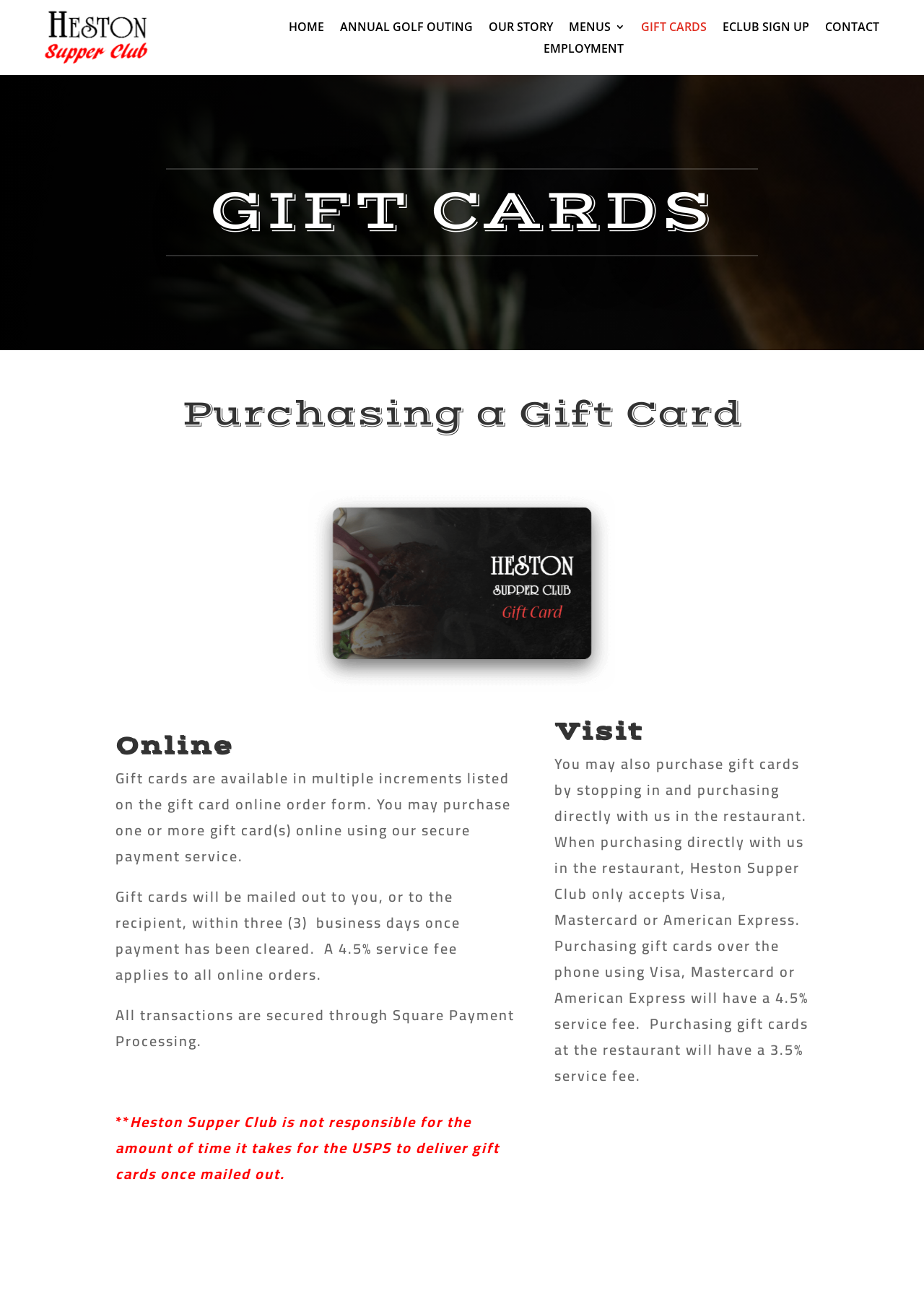Given the element description "Purchase Gift Cards Here" in the screenshot, predict the bounding box coordinates of that UI element.

[0.234, 0.945, 0.45, 0.974]